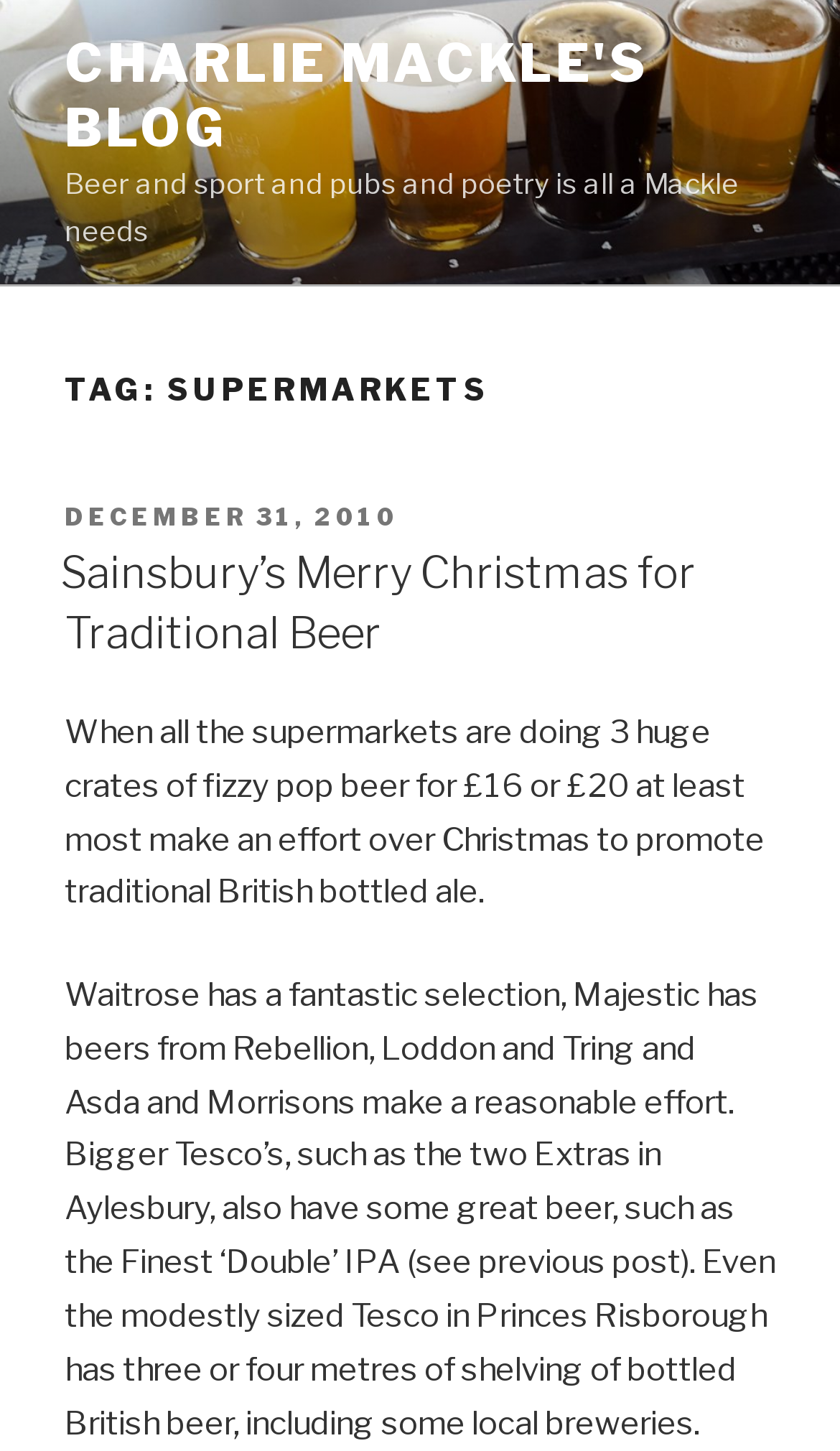Please provide a brief answer to the question using only one word or phrase: 
What is the topic of the post?

Supermarkets